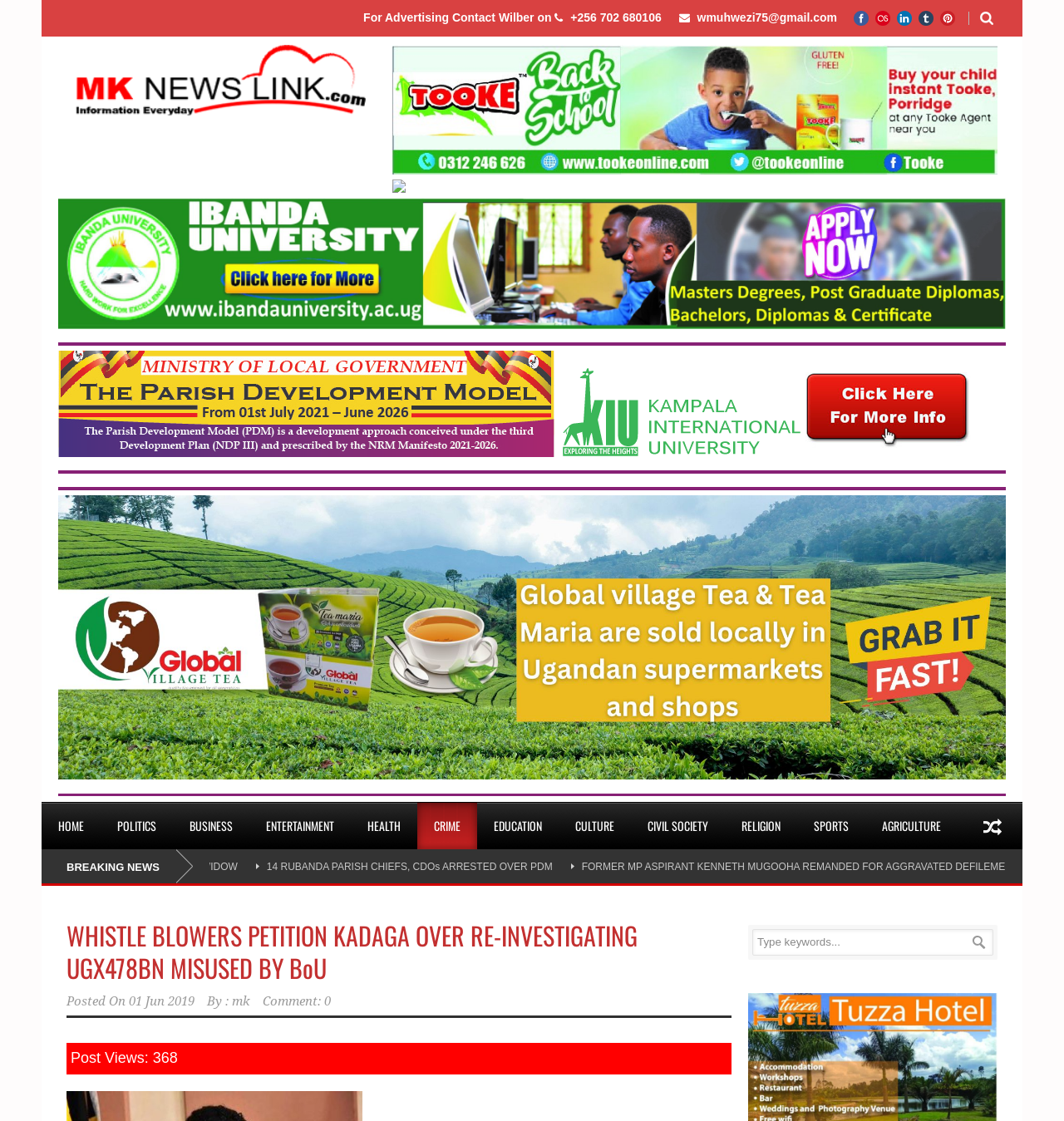What is the name of the social media platform with a link at the top right corner?
Based on the image, provide a one-word or brief-phrase response.

facebook